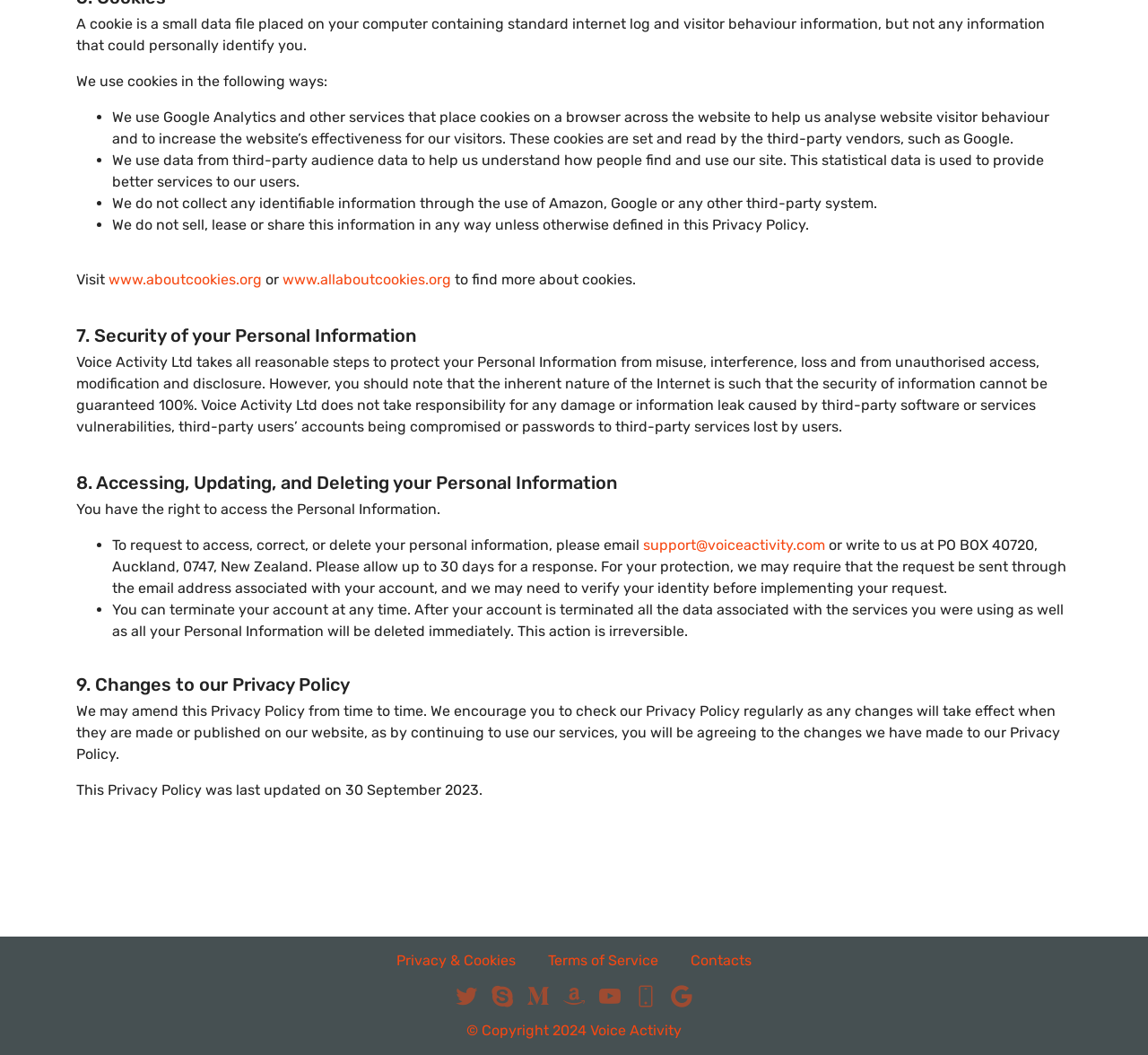What is the company's policy on selling or sharing personal information?
Please respond to the question with a detailed and informative answer.

According to the text, the company does not sell, lease, or share personal information in any way, unless otherwise defined in the Privacy Policy.